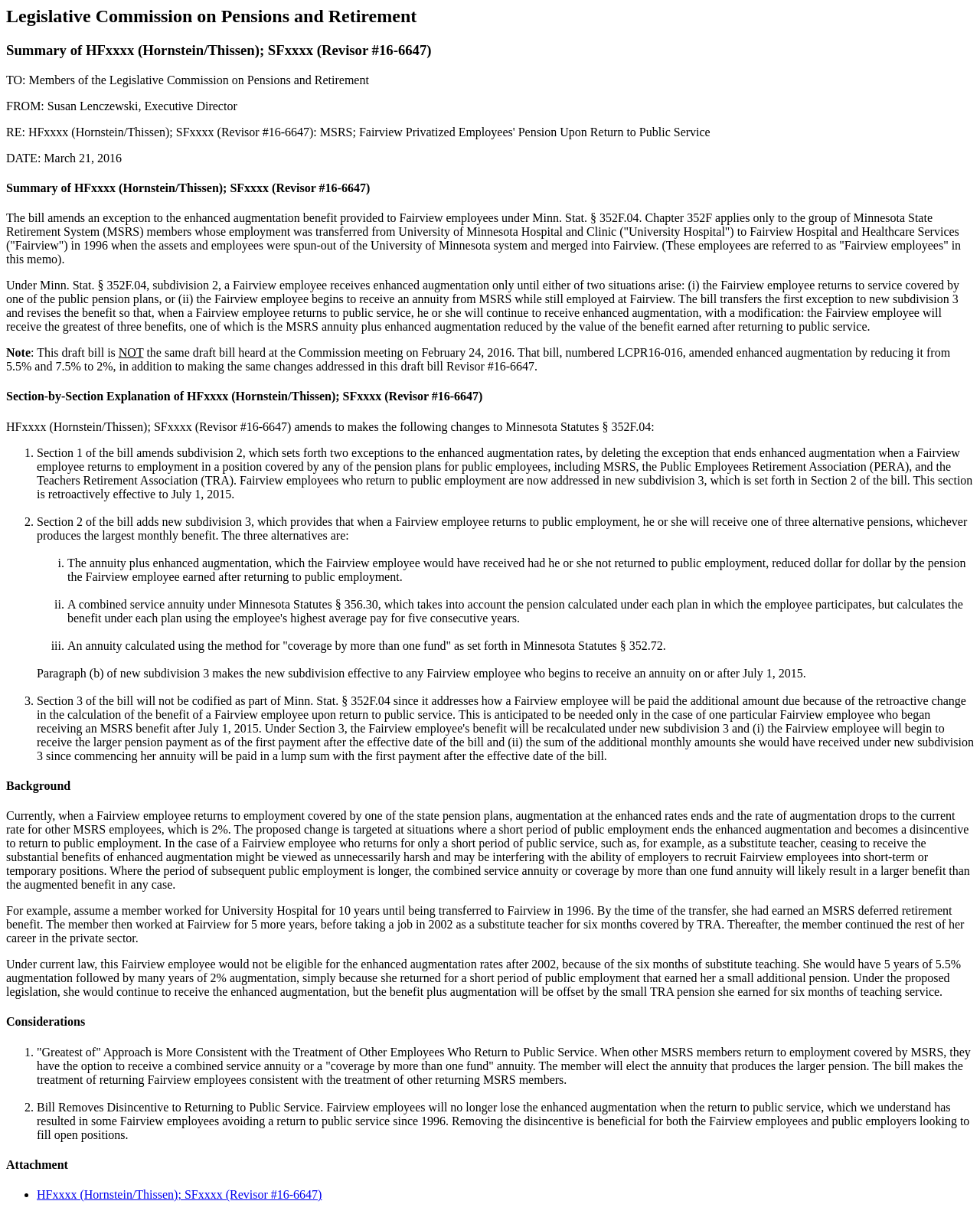Given the description "HFxxxx (Hornstein/Thissen); SFxxxx (Revisor #16-6647)", determine the bounding box of the corresponding UI element.

[0.038, 0.979, 0.328, 0.989]